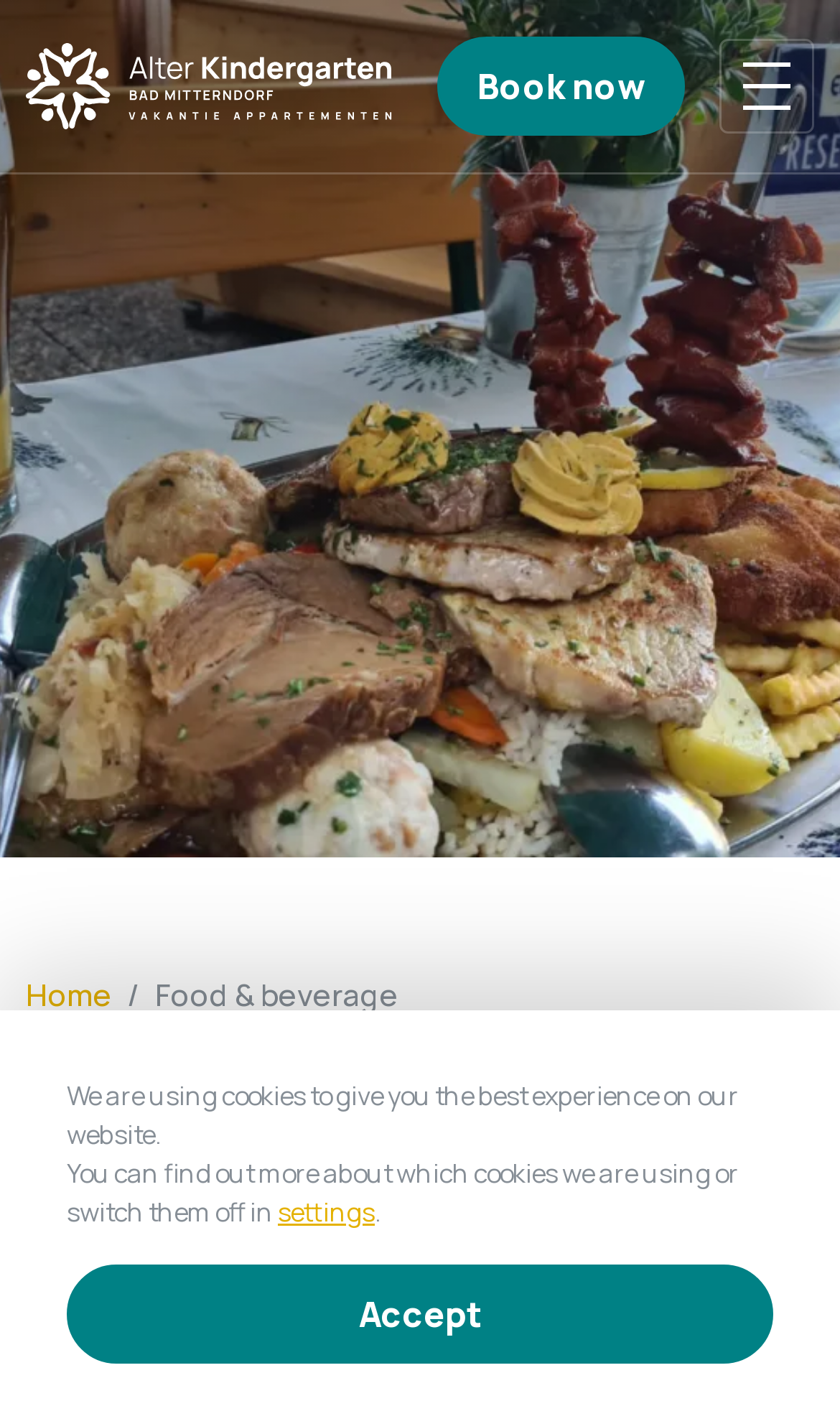Specify the bounding box coordinates (top-left x, top-left y, bottom-right x, bottom-right y) of the UI element in the screenshot that matches this description: Alter Kindergarten in Bad Mitterndorf

[0.031, 0.024, 0.467, 0.098]